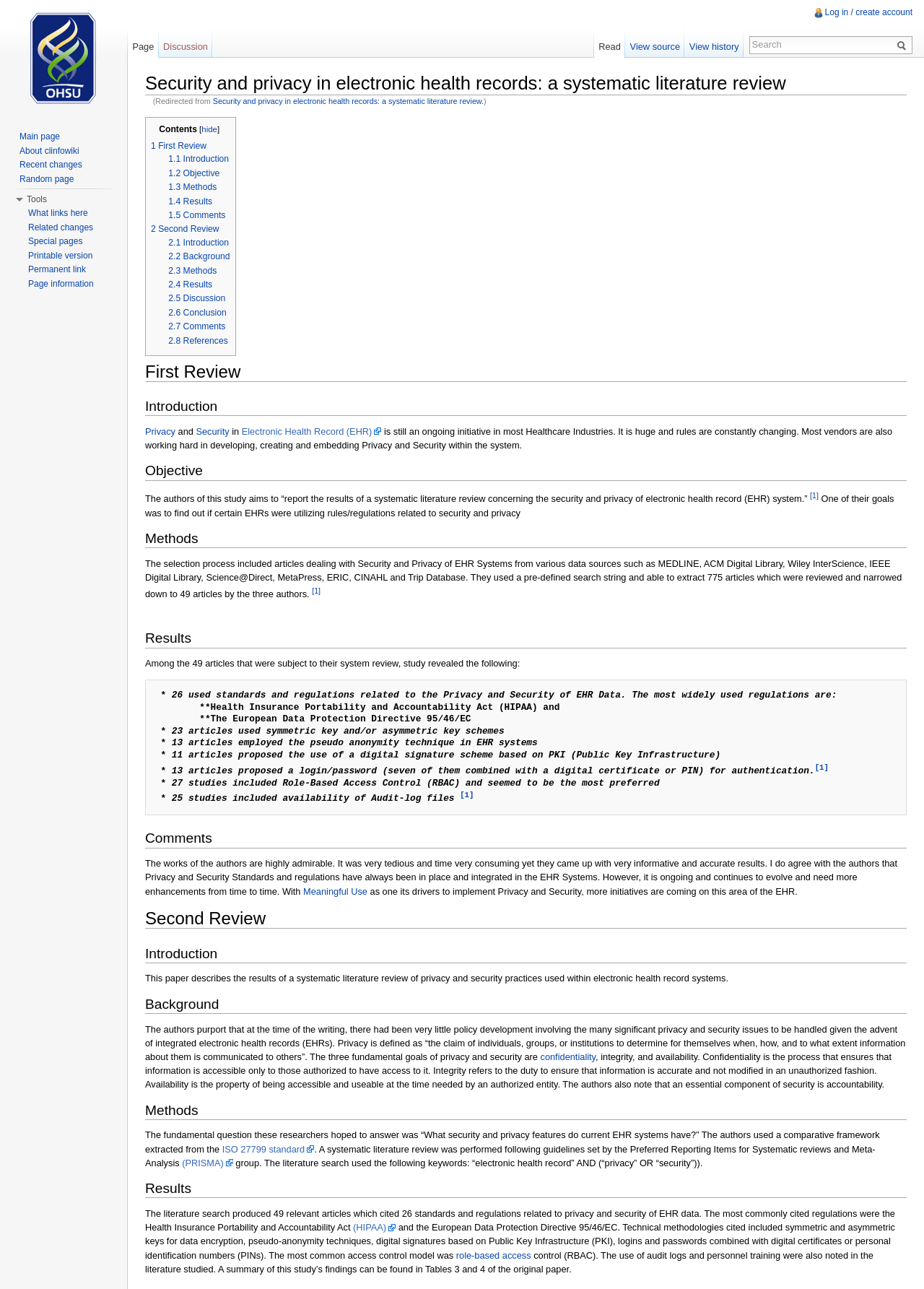Please reply to the following question using a single word or phrase: 
What is the purpose of the authors' study?

To report the results of a systematic literature review